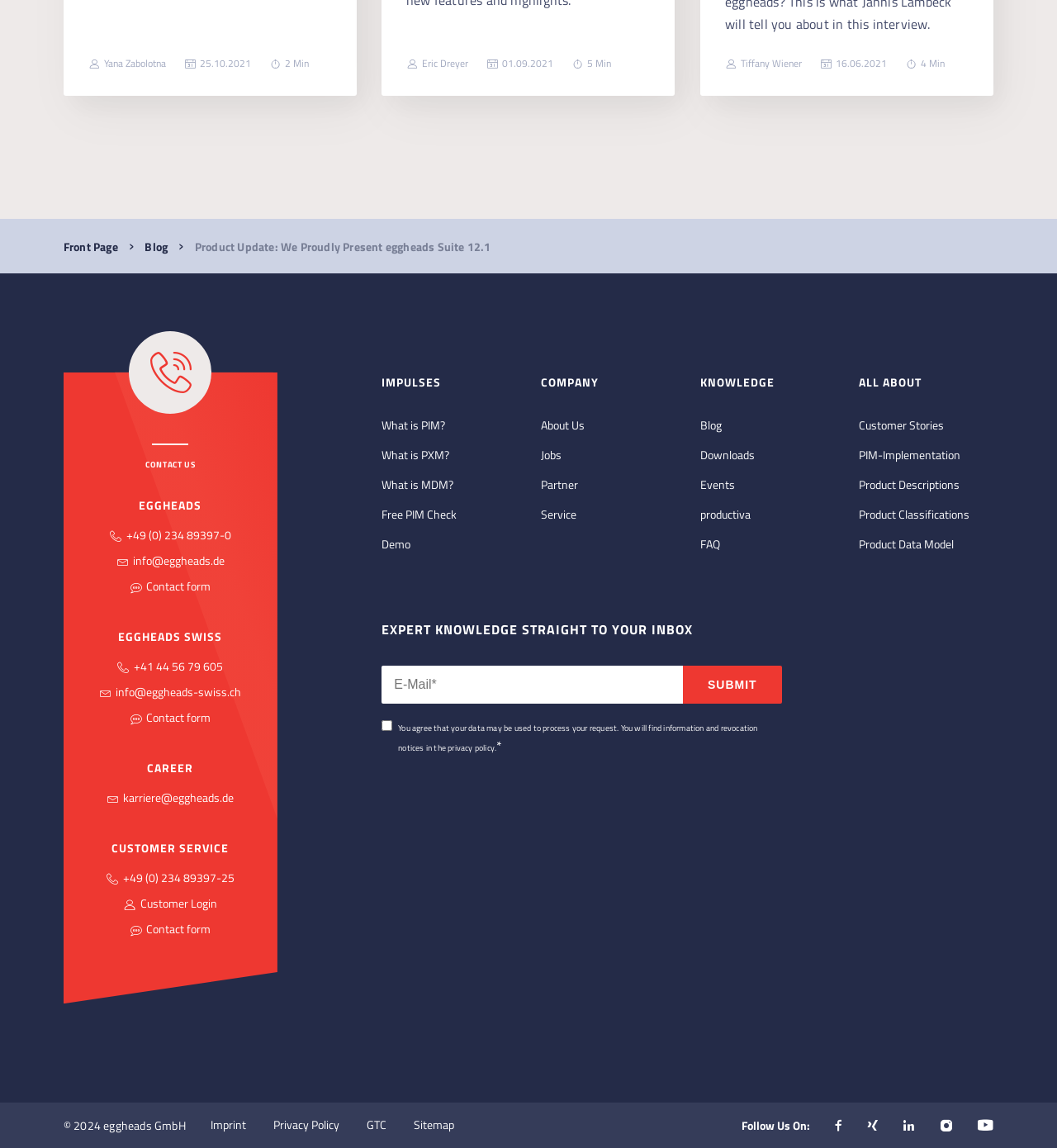What is the contact information for EGGHEADS SWISS?
Answer with a single word or short phrase according to what you see in the image.

Phone and email